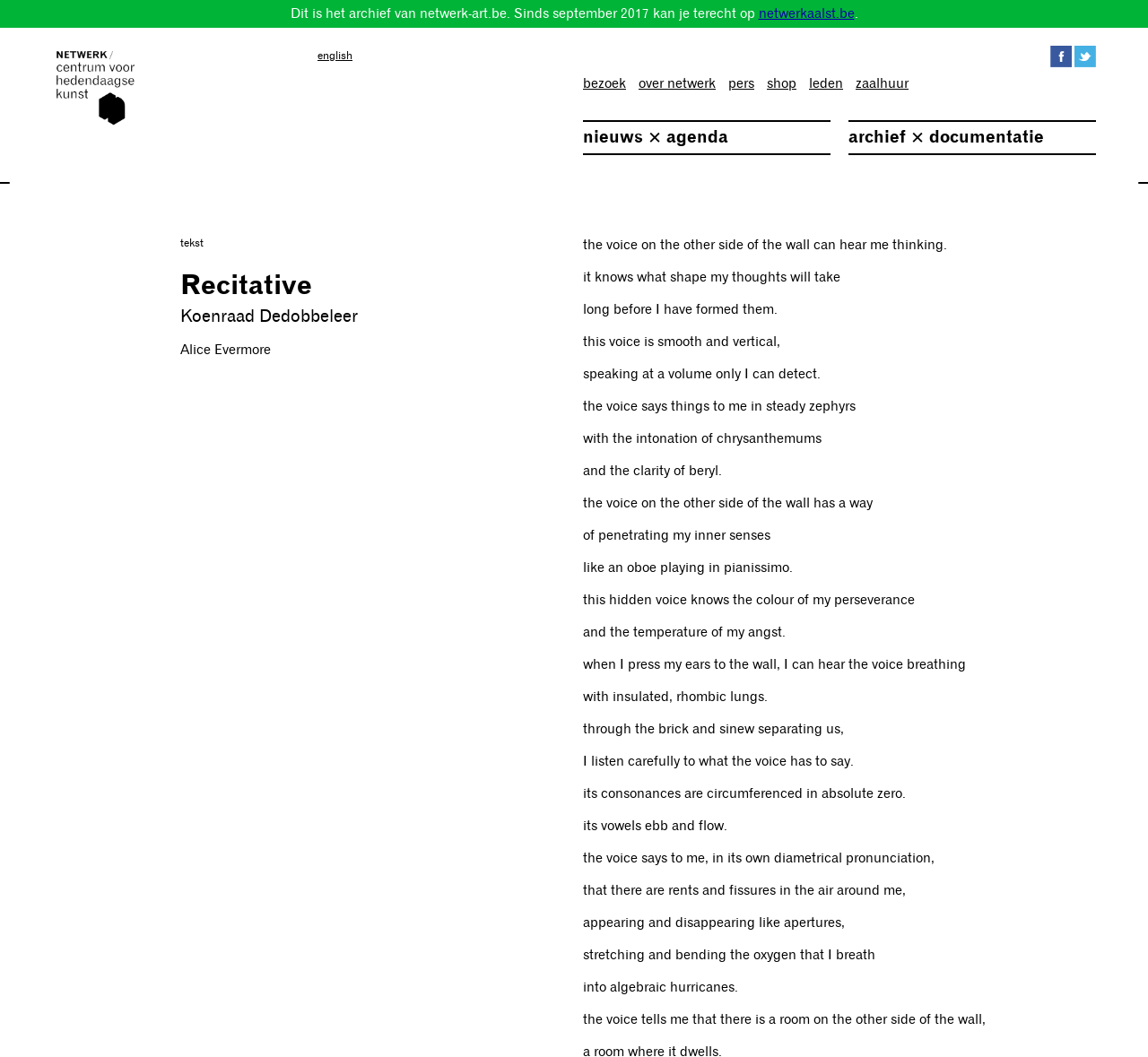Explain in detail what you observe on this webpage.

This webpage is about Netwerk, a center for contemporary art. At the top, there is a logo of Netwerk on the left, and a link to switch to English on the right. Below the logo, there are links to social media platforms, Facebook and Twitter, represented by their respective icons. 

On the left side, there is a column of links, including "bezoek" (visit), "over netwerk" (about Netwerk), "pers" (press), "shop", "leden" (members), and "zaalhuur" (hall rental). 

The main content of the webpage is divided into two sections. The first section, titled "nieuws × agenda" (news × agenda), is located on the left side, and the second section, titled "archief × documentatie" (archive × documentation), is located on the right side. 

Below these sections, there is a large block of text, which appears to be a poem or a piece of literary writing. The text is divided into multiple paragraphs, each with a few lines of text. The content of the text is abstract and poetic, describing a voice on the other side of a wall that can hear the narrator's thoughts and speaks to them in a smooth and vertical voice. The text also describes the voice's ability to penetrate the narrator's inner senses and know their emotions and thoughts.